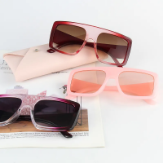How many pairs of sunglasses are displayed?
Give a detailed and exhaustive answer to the question.

The caption lists three distinct pairs of sunglasses: Red Tinted Sunglasses, Pink Transparent Sunglasses, and Black Gradient Sunglasses, indicating that there are three pairs in total.